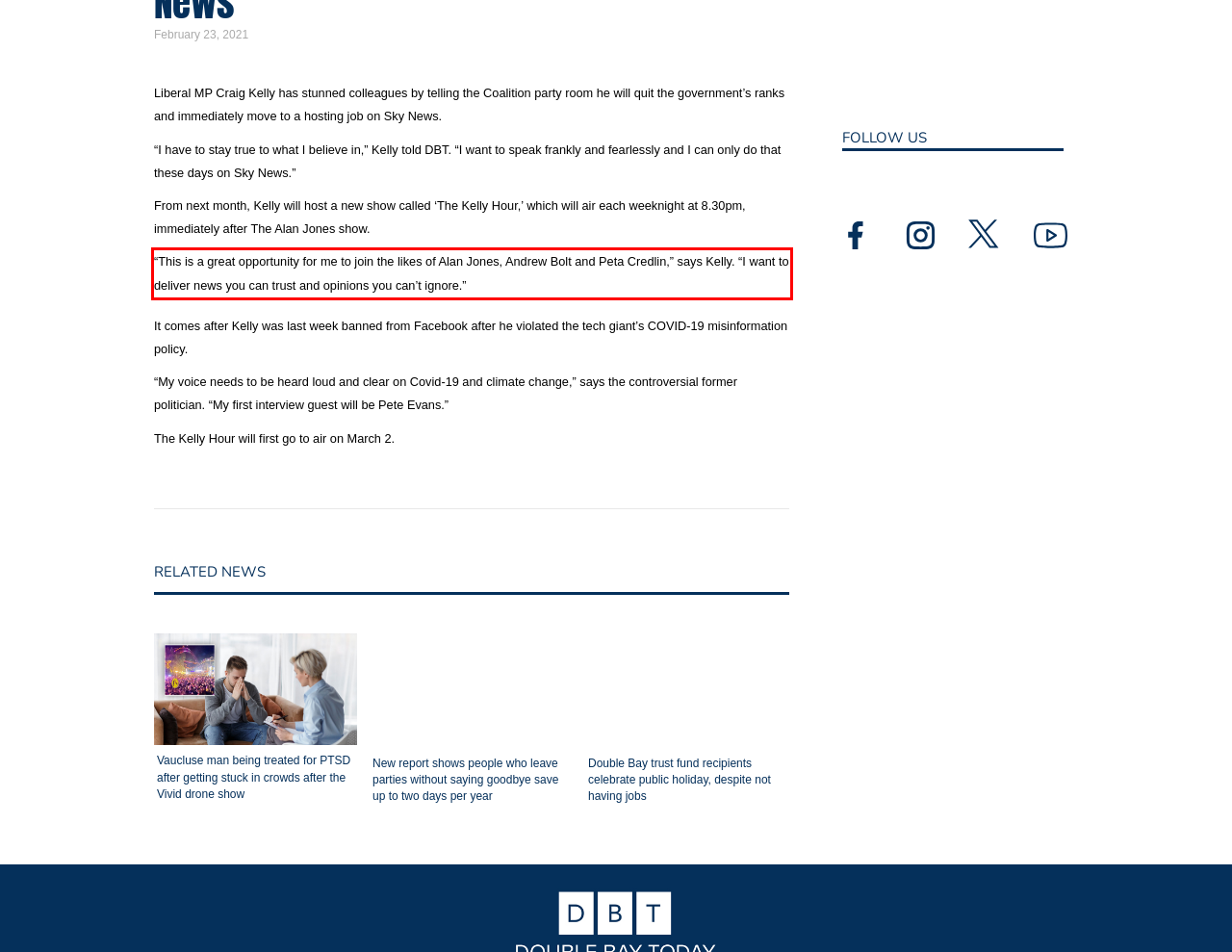Using the provided screenshot of a webpage, recognize and generate the text found within the red rectangle bounding box.

“This is a great opportunity for me to join the likes of Alan Jones, Andrew Bolt and Peta Credlin,” says Kelly. “I want to deliver news you can trust and opinions you can’t ignore.”